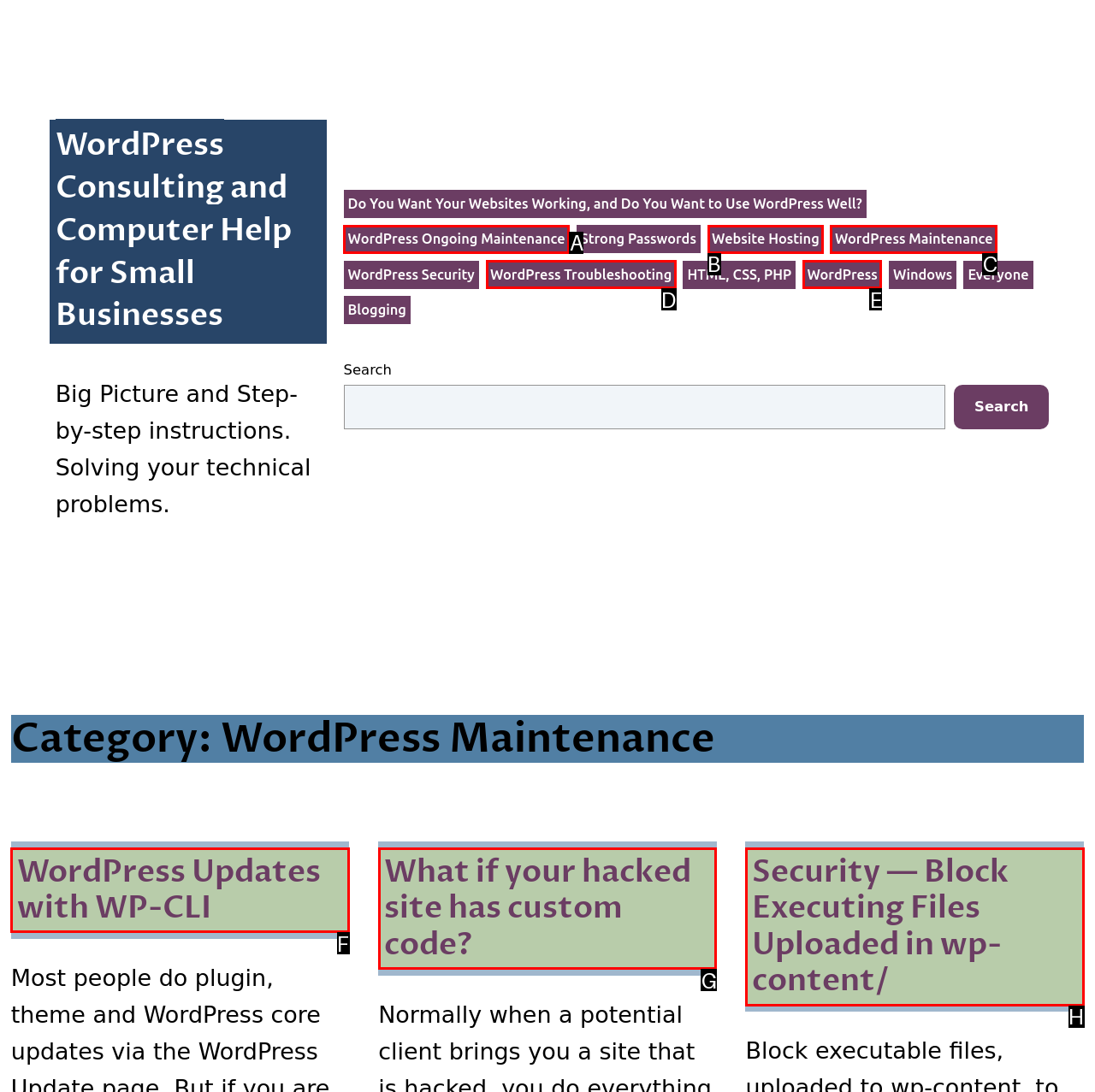Select the letter of the option that corresponds to: WordPress Updates with WP-CLI
Provide the letter from the given options.

F